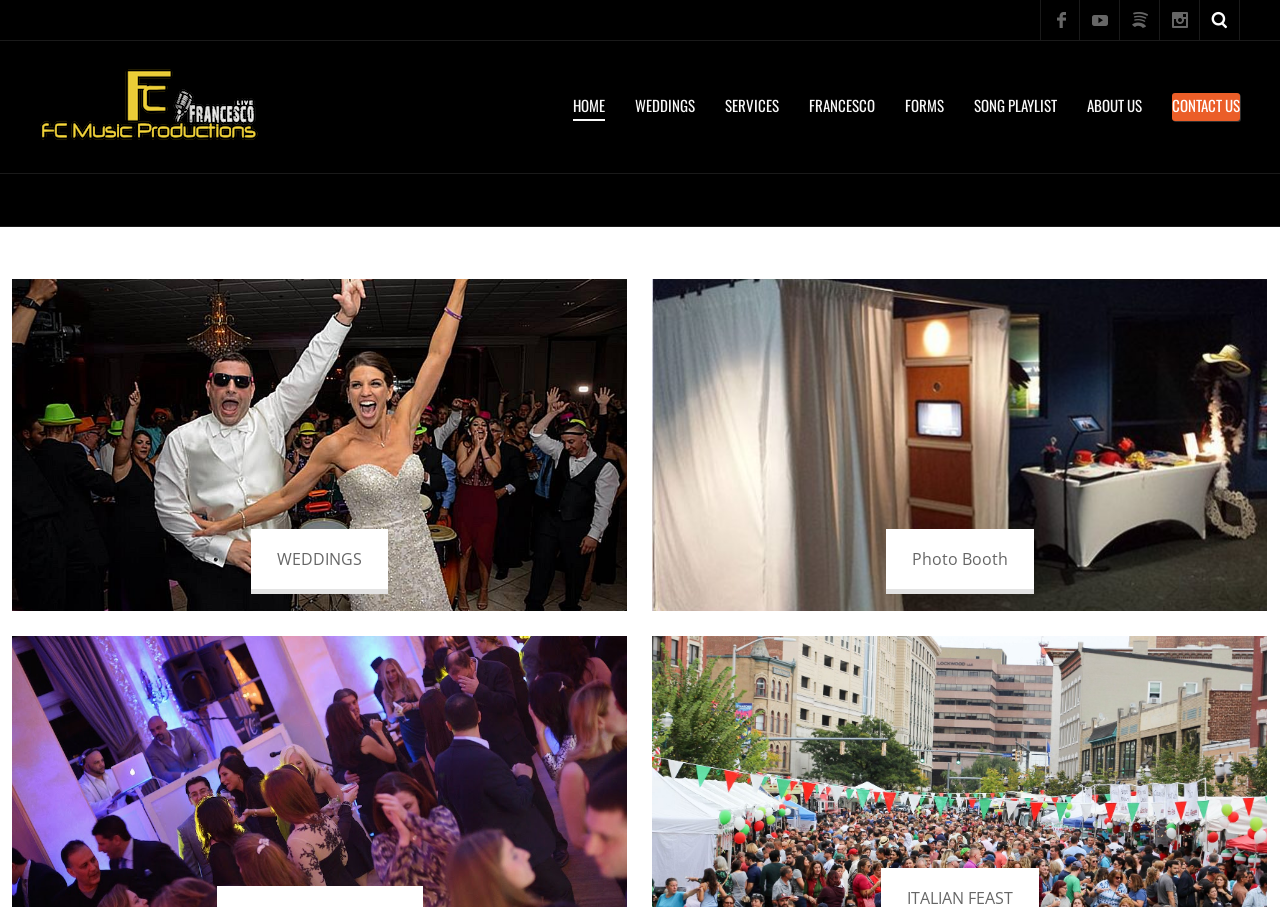Find the bounding box coordinates of the element you need to click on to perform this action: 'go to HOME page'. The coordinates should be represented by four float values between 0 and 1, in the format [left, top, right, bottom].

[0.448, 0.103, 0.473, 0.133]